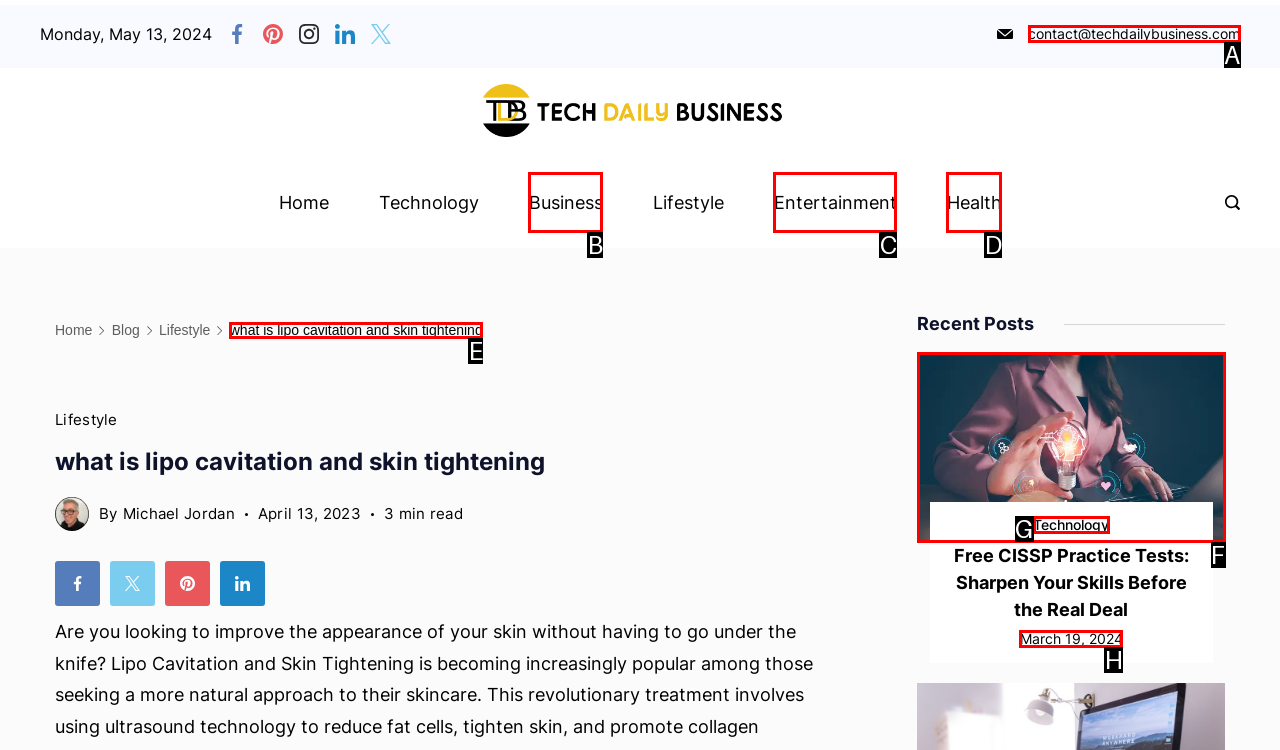Point out the option that best suits the description: March 19, 2024
Indicate your answer with the letter of the selected choice.

H